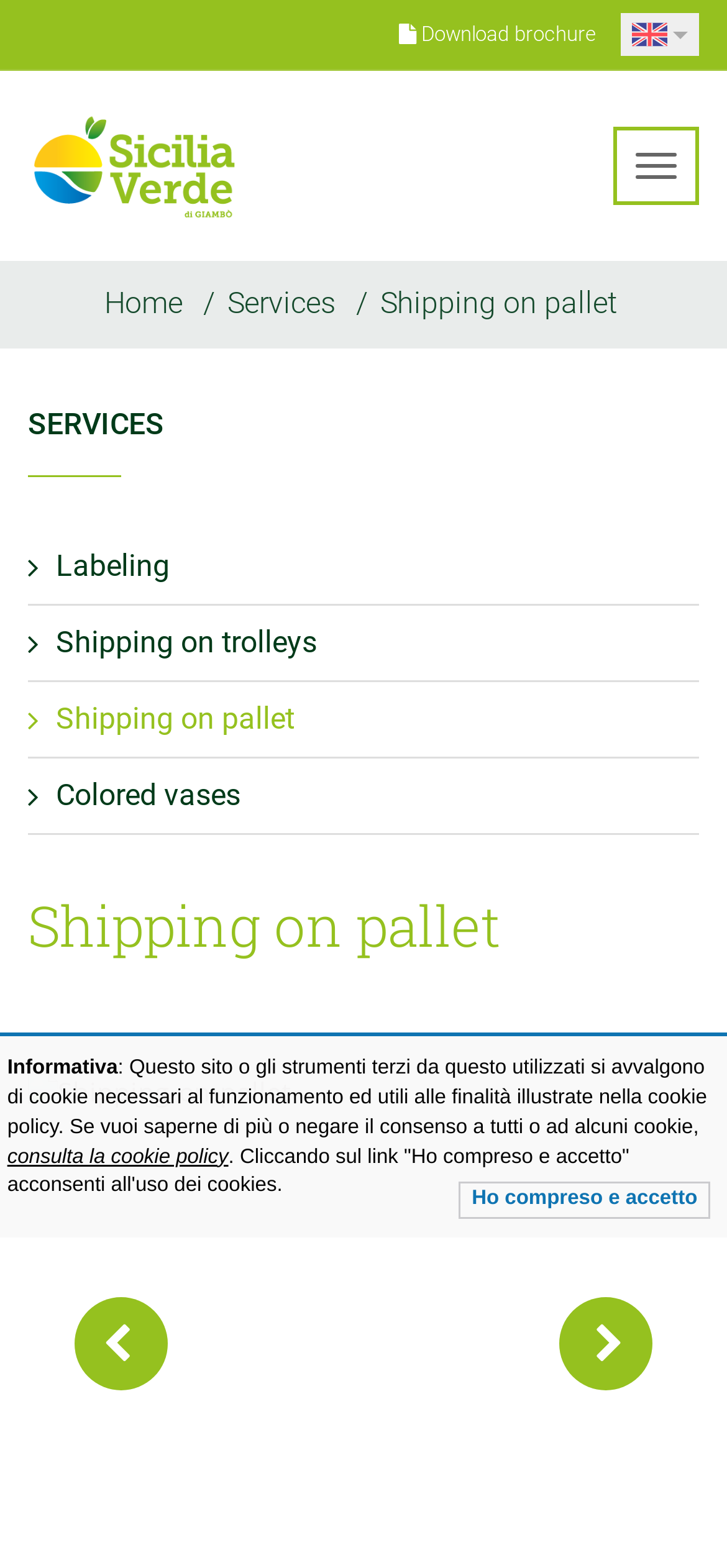Please specify the bounding box coordinates of the element that should be clicked to execute the given instruction: 'View Shipping on pallet'. Ensure the coordinates are four float numbers between 0 and 1, expressed as [left, top, right, bottom].

[0.077, 0.447, 0.405, 0.469]